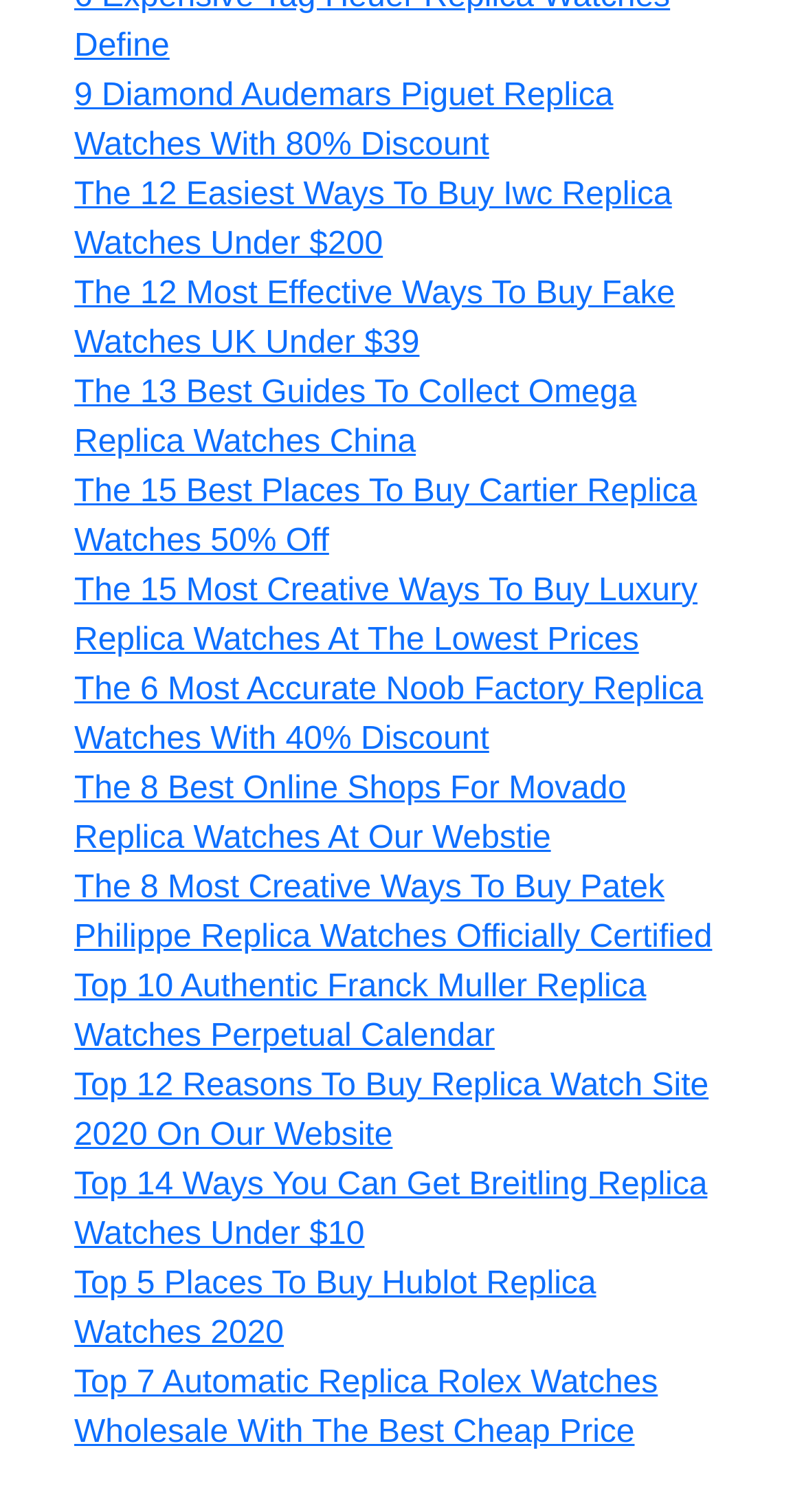Answer the question in one word or a short phrase:
What is the price range of the products?

Under $200 to 50% Off